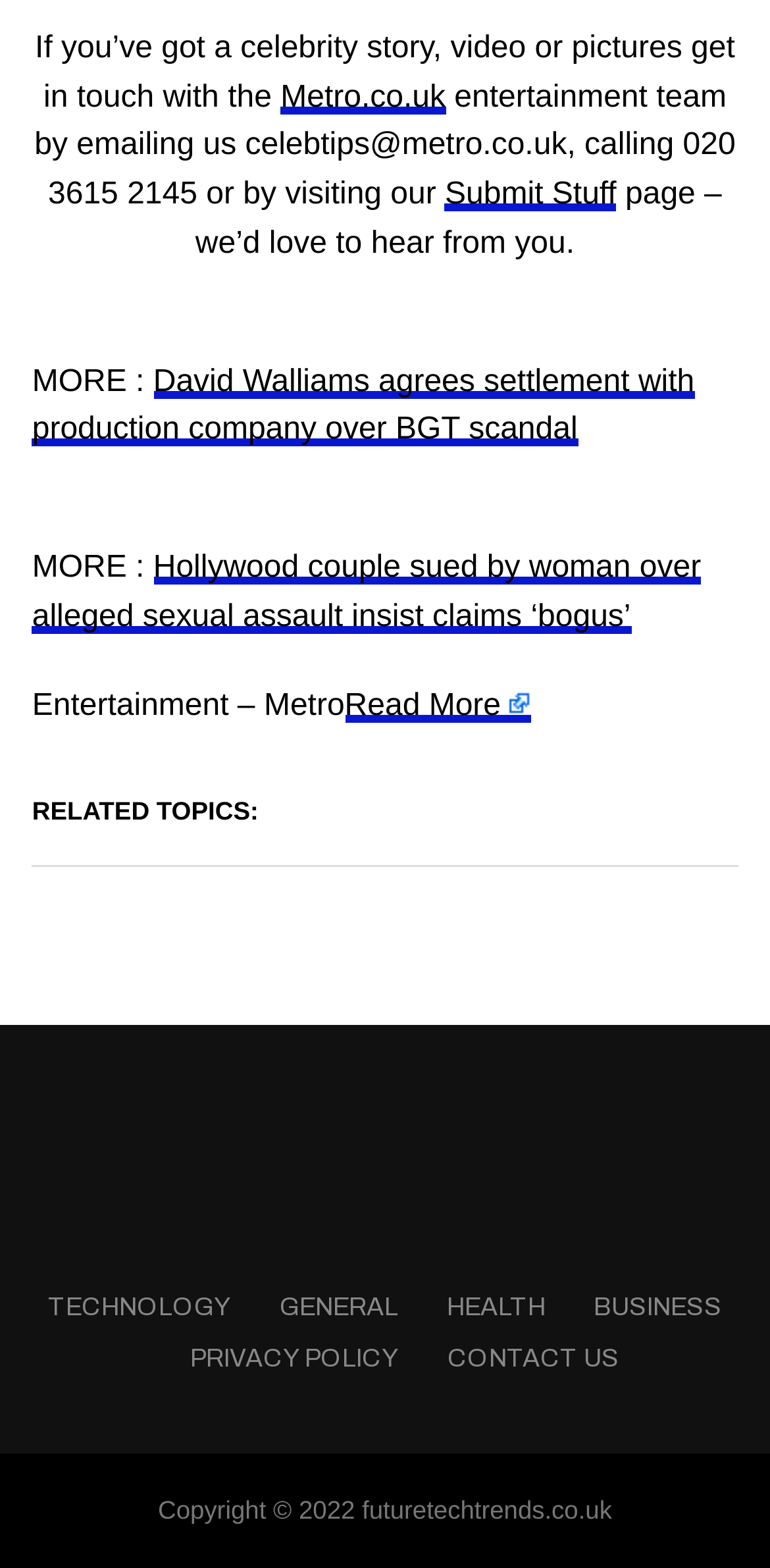What is the year of the copyright statement at the bottom of the webpage?
Answer the question with just one word or phrase using the image.

2022